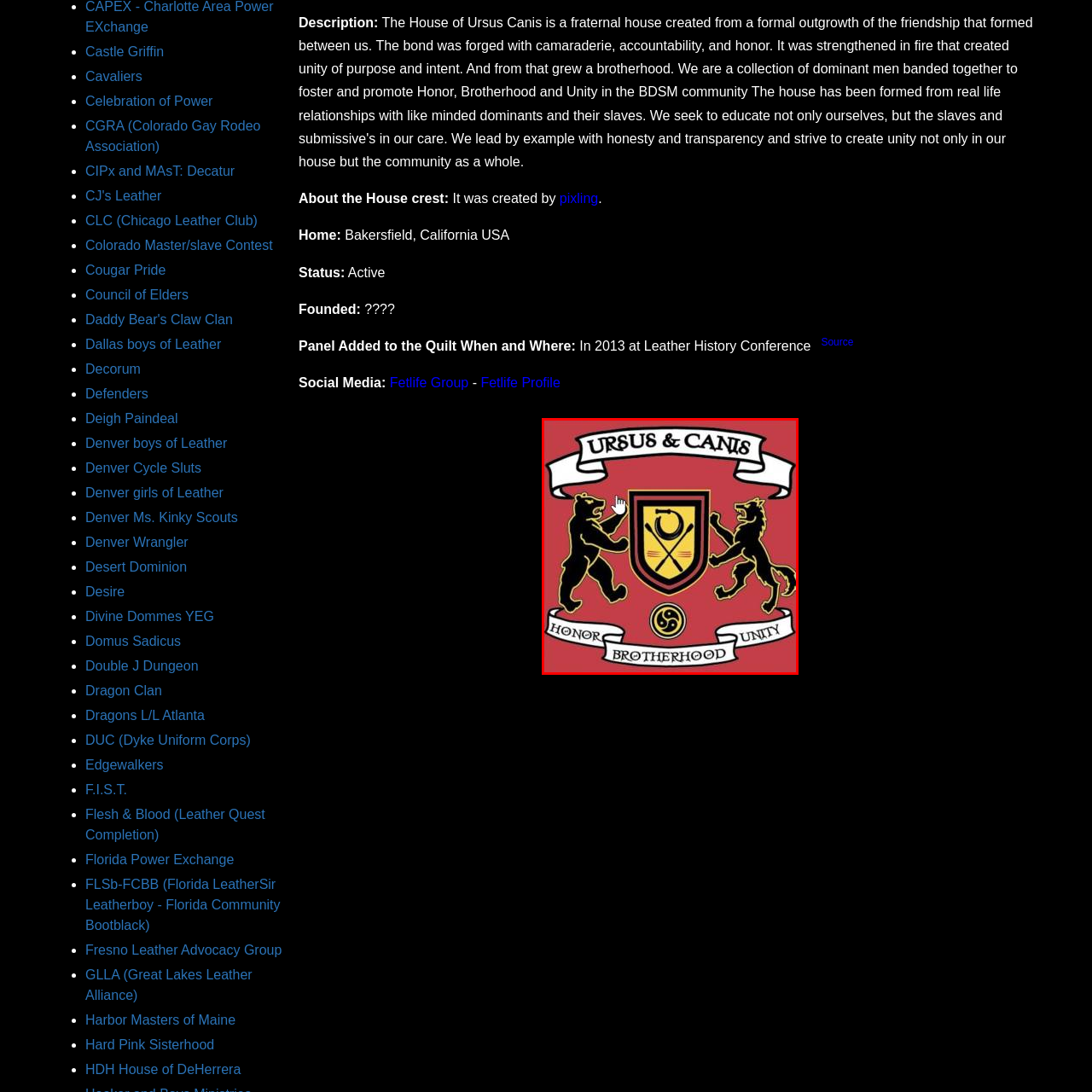Articulate a detailed description of the image enclosed by the red outline.

The image features a vibrant emblem depicting the words "URSUS & CANIS" prominently at the top. This crest showcases two stylized animals: a bear on the left and a dog on the right, symbolizing strength and loyalty. Central to the design is a shield featuring crossed canes and a circular symbol at the bottom, likely representing a sense of community and shared values. The banner at the bottom reads "HONOR," "BROTHERHOOD," and "UNITY," emphasizing the ideals of camaraderie and respect within the associated group. The rich colors and dynamic imagery reflect a deep sense of identity and pride within the organization.